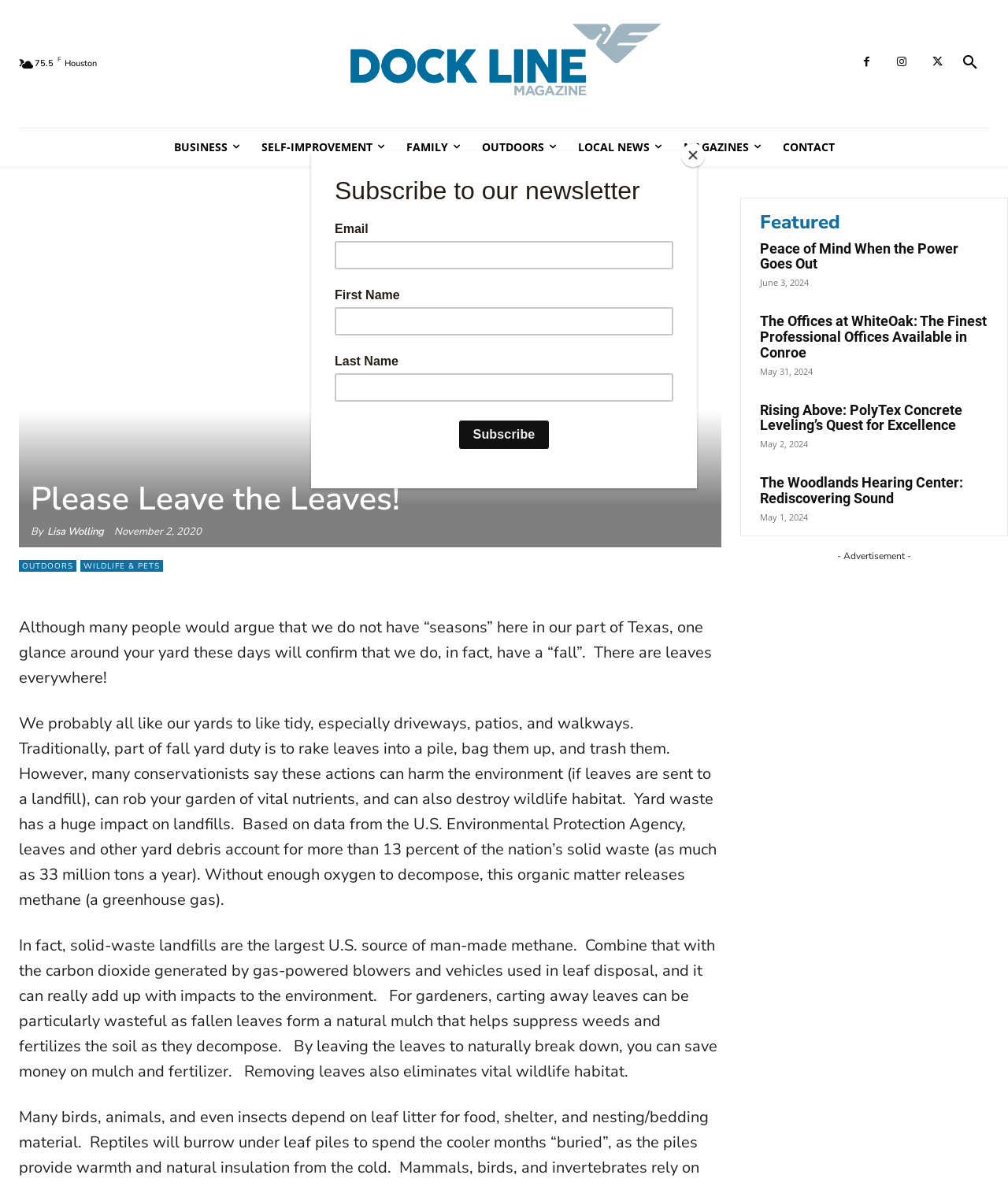Find the bounding box coordinates of the clickable area that will achieve the following instruction: "Check the featured article 'Peace of Mind When the Power Goes Out'".

[0.754, 0.203, 0.98, 0.229]